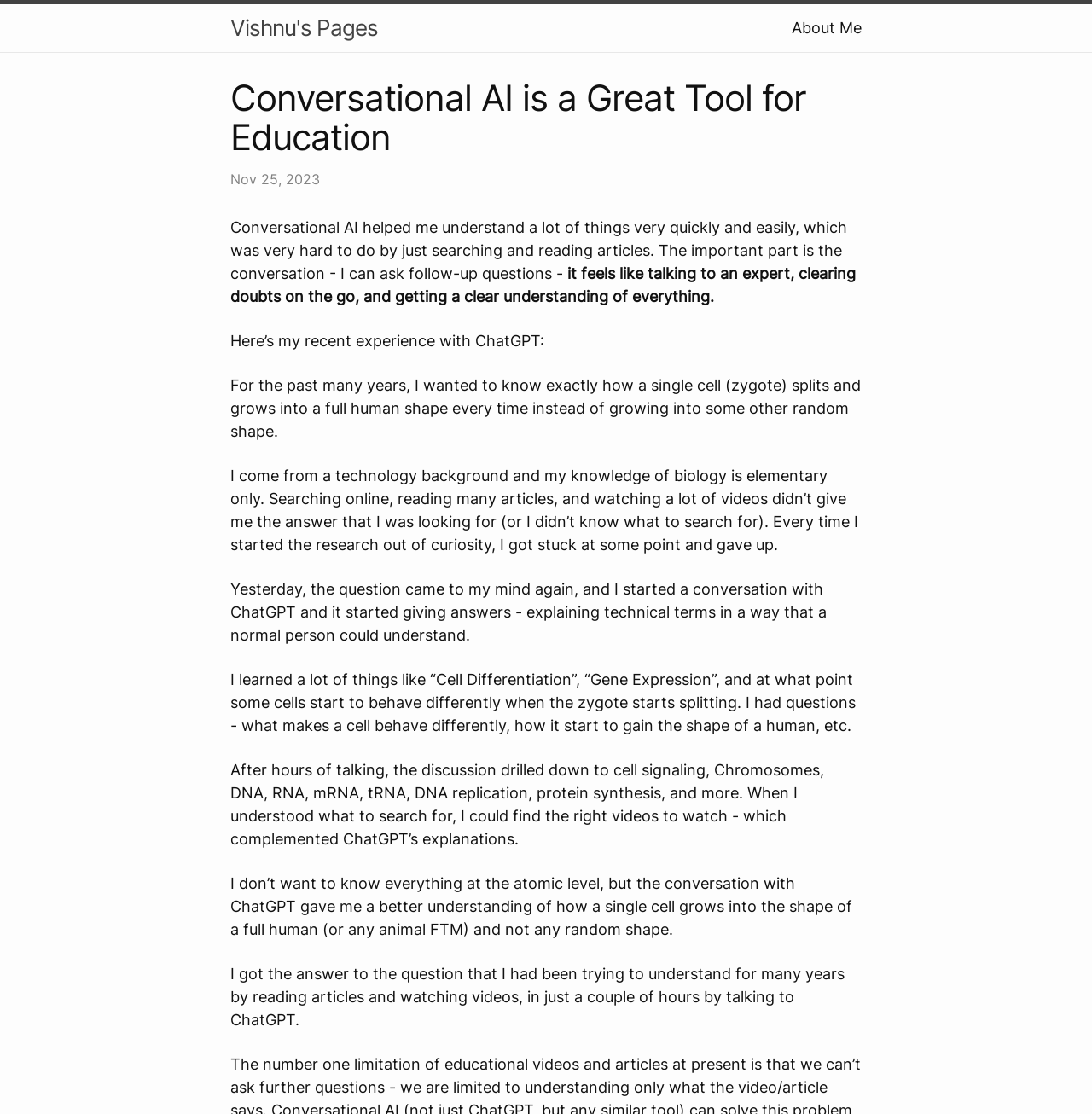What did the author learn from ChatGPT?
Offer a detailed and full explanation in response to the question.

The author learned about various biology concepts such as Cell Differentiation, Gene Expression, cell signaling, Chromosomes, DNA, RNA, mRNA, tRNA, DNA replication, protein synthesis, and more from ChatGPT, as mentioned in the text 'I learned a lot of things like “Cell Differentiation”, “Gene Expression”, and at what point some cells start to behave differently when the zygote starts splitting.'